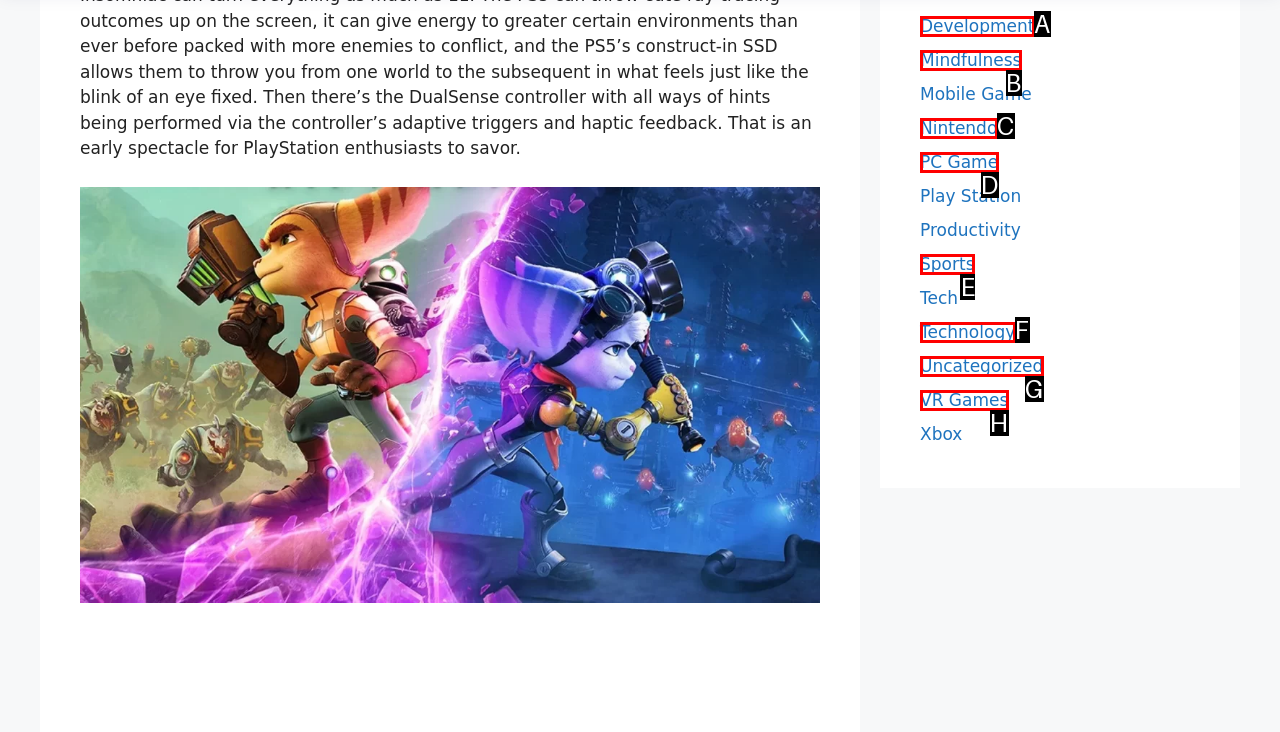Please identify the correct UI element to click for the task: browse PC Game Respond with the letter of the appropriate option.

D